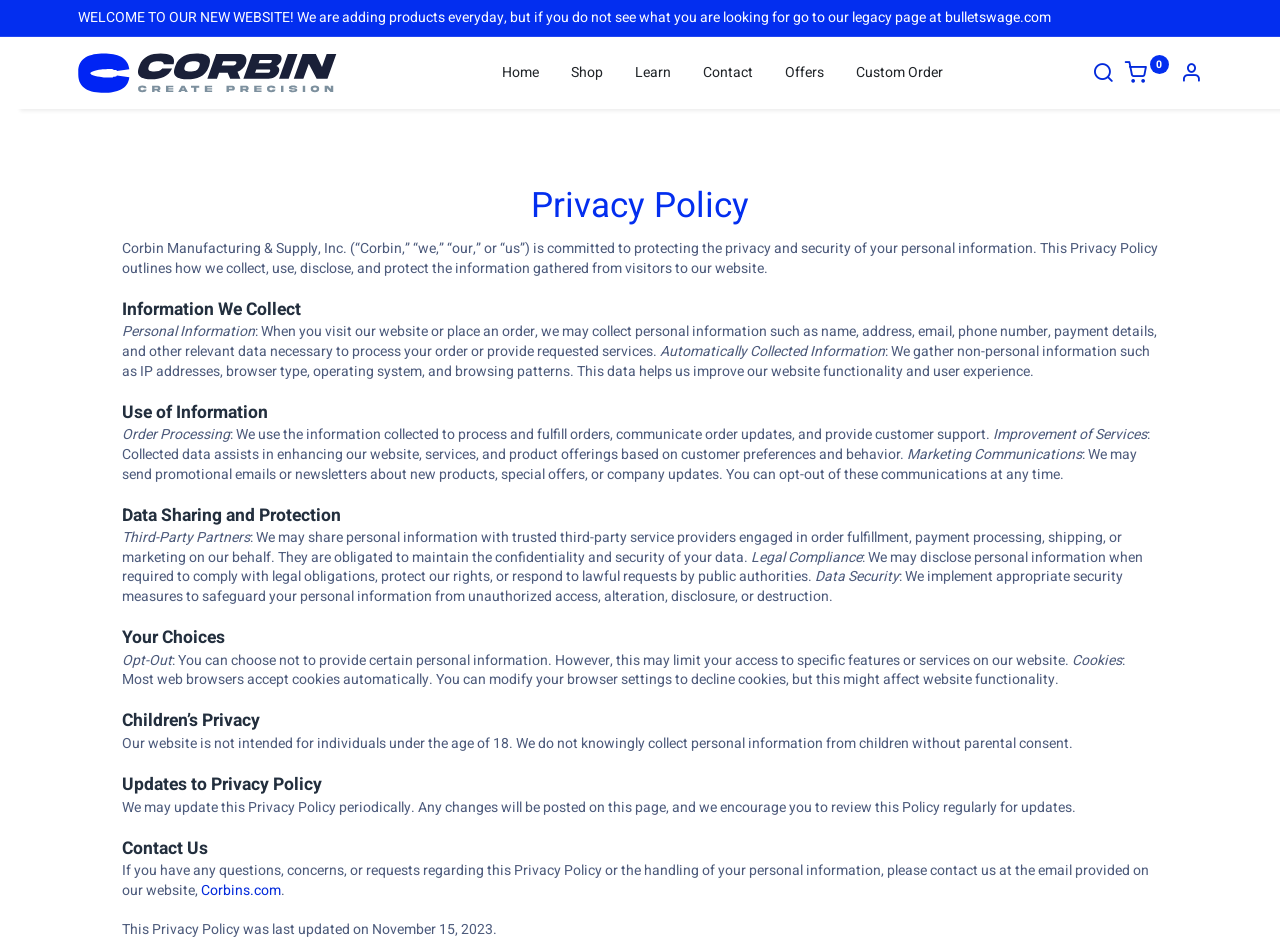Locate the bounding box coordinates of the area where you should click to accomplish the instruction: "Click the logo of Corbins".

[0.061, 0.056, 0.263, 0.098]